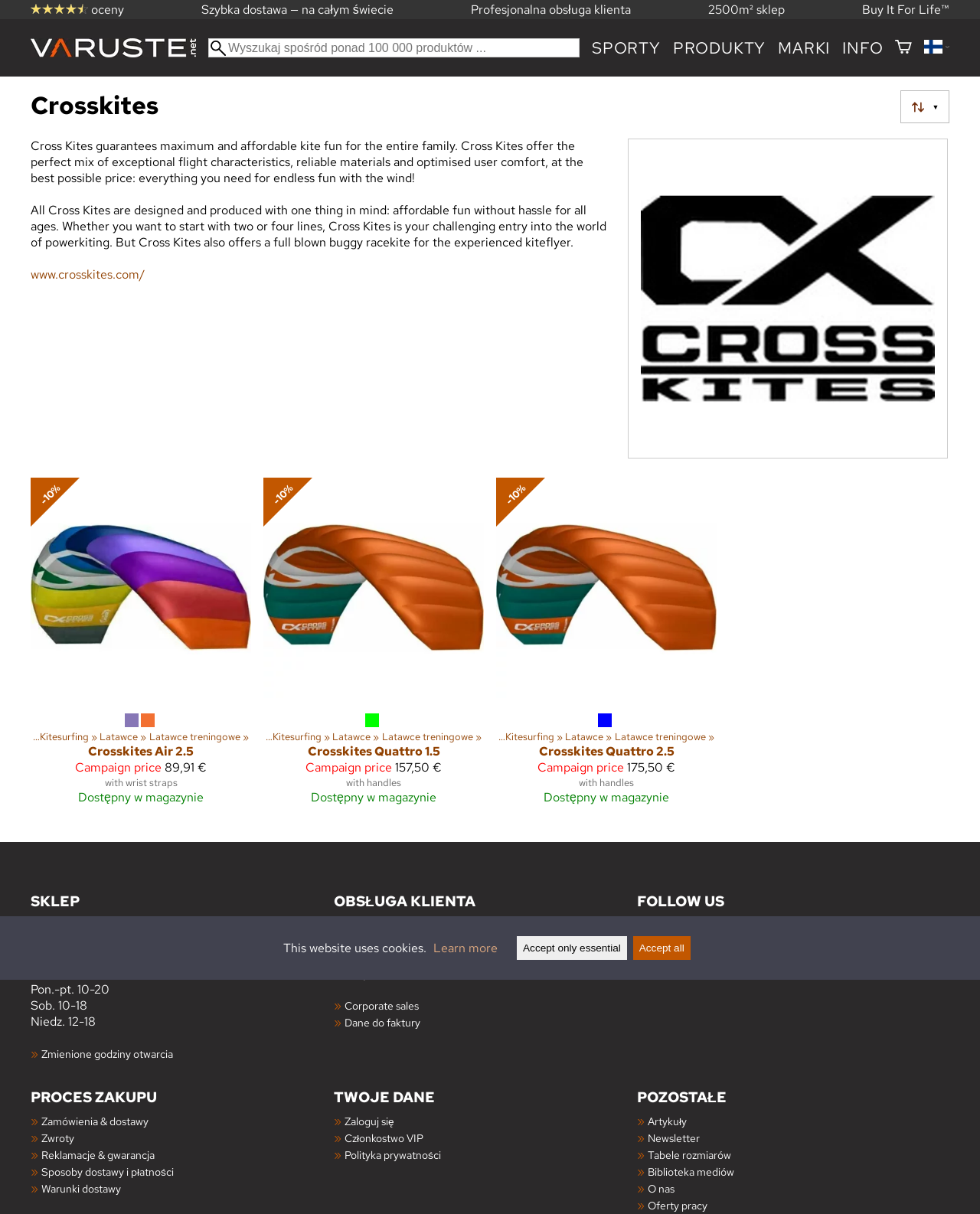Please identify the bounding box coordinates of the clickable region that I should interact with to perform the following instruction: "View Crosskites Air 2.5 product details". The coordinates should be expressed as four float numbers between 0 and 1, i.e., [left, top, right, bottom].

[0.031, 0.394, 0.256, 0.673]